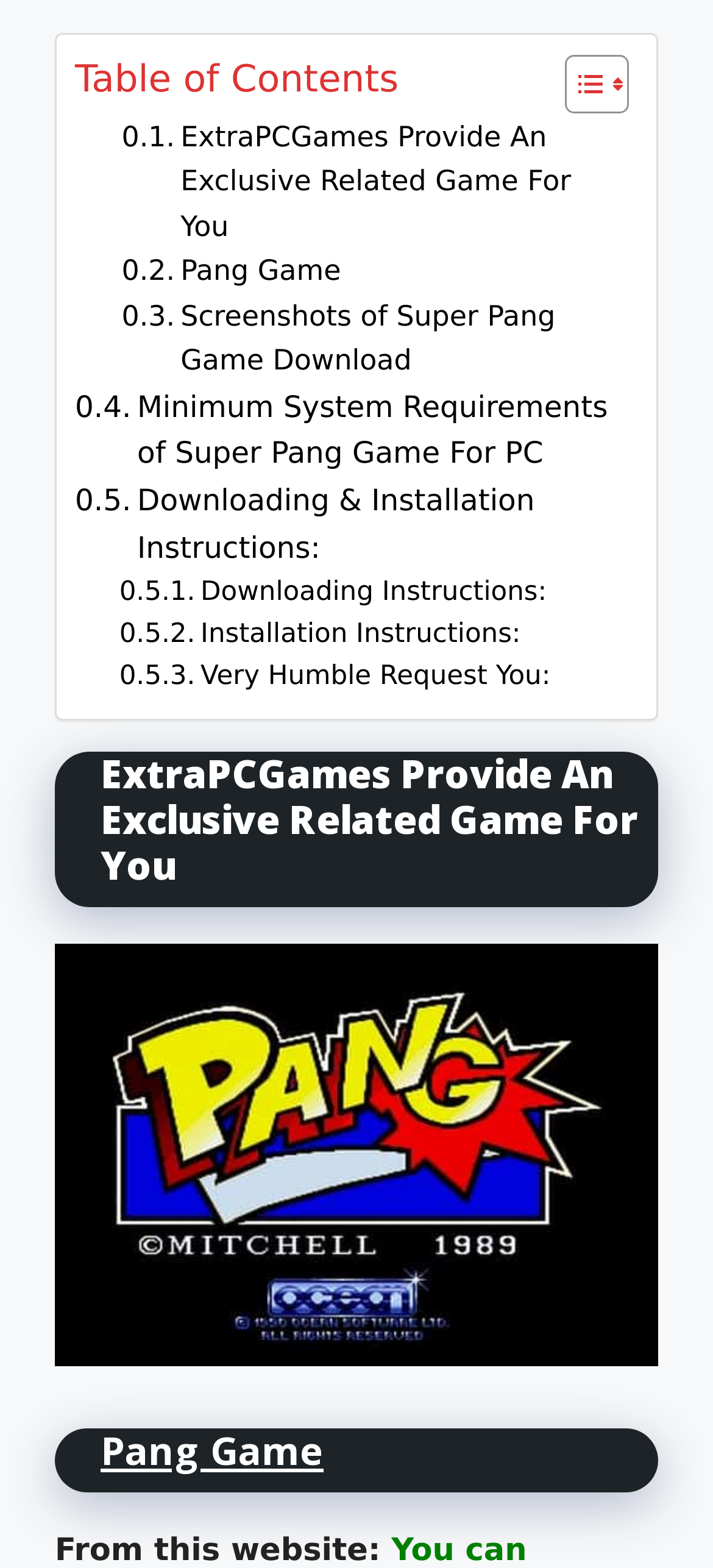Please specify the bounding box coordinates of the clickable region to carry out the following instruction: "Check out Pang Game". The coordinates should be four float numbers between 0 and 1, in the format [left, top, right, bottom].

[0.141, 0.909, 0.454, 0.942]